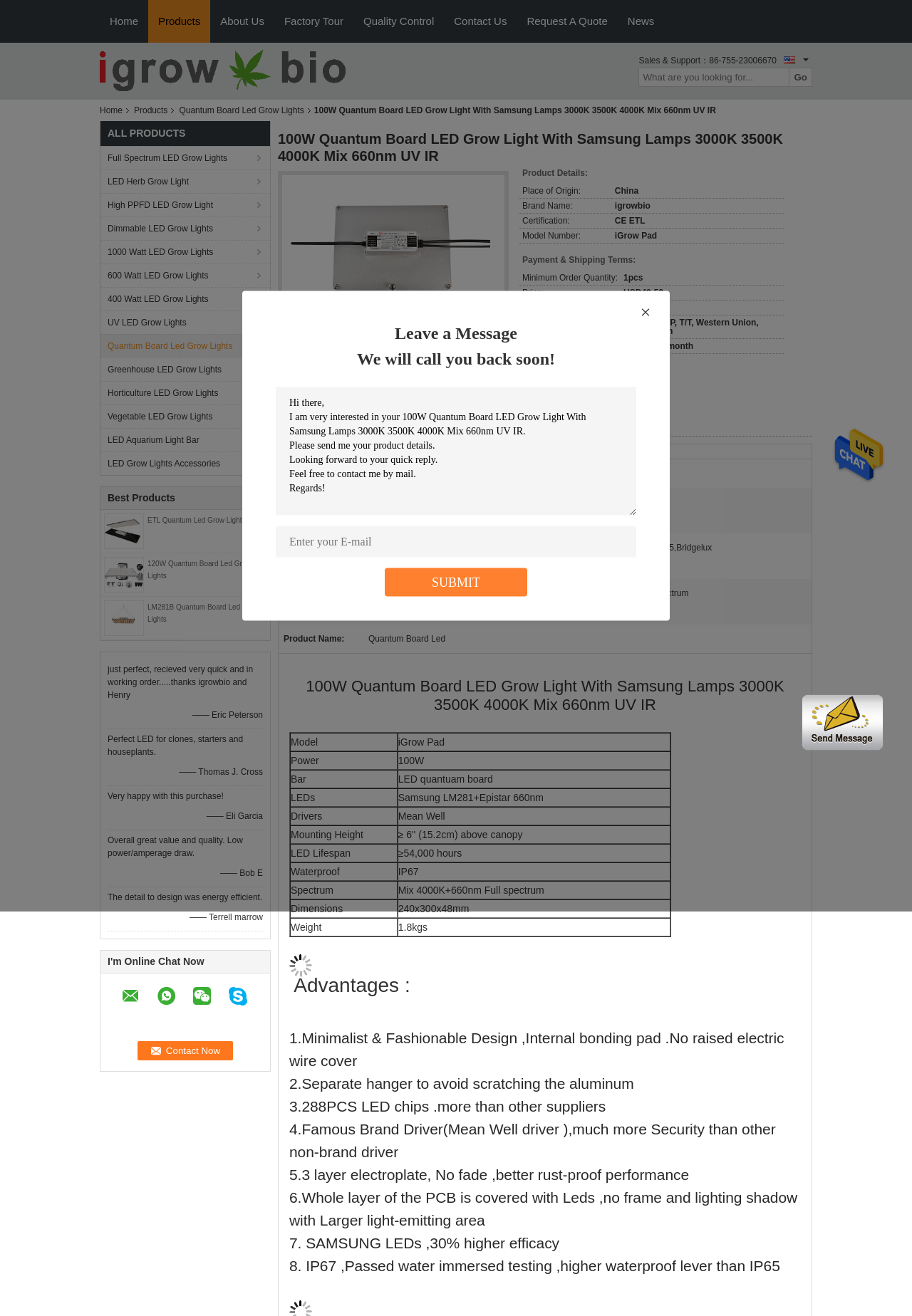What is the company name?
Using the image as a reference, answer the question in detail.

I found the company name by looking at the top-left corner of the webpage, where it says 'Shenzhen Igrow Bio-Tech Co., Ltd.' next to the company logo.